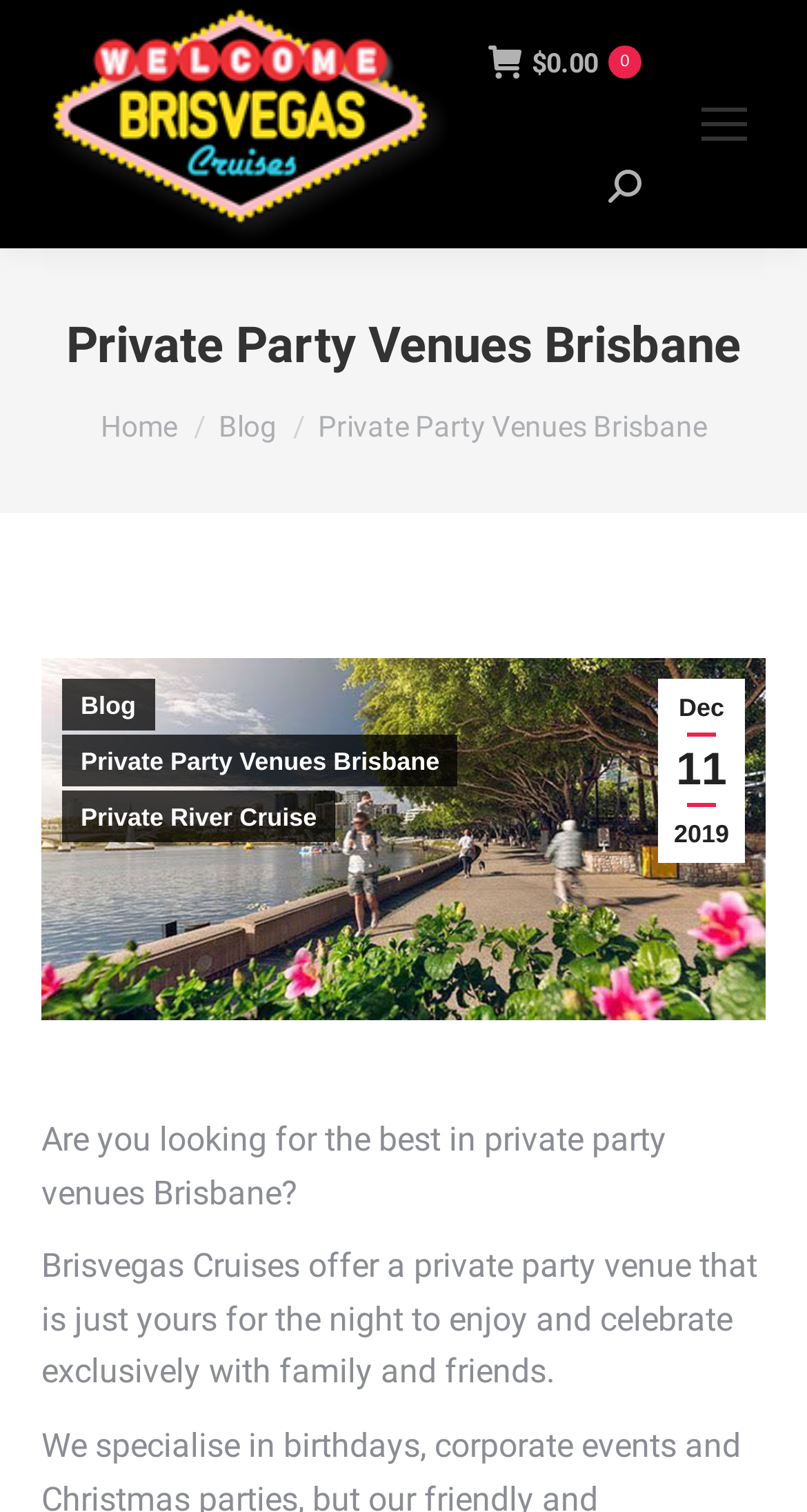Find the bounding box coordinates of the element you need to click on to perform this action: 'Read the blog post on Dec 11 2019'. The coordinates should be represented by four float values between 0 and 1, in the format [left, top, right, bottom].

[0.815, 0.449, 0.923, 0.571]